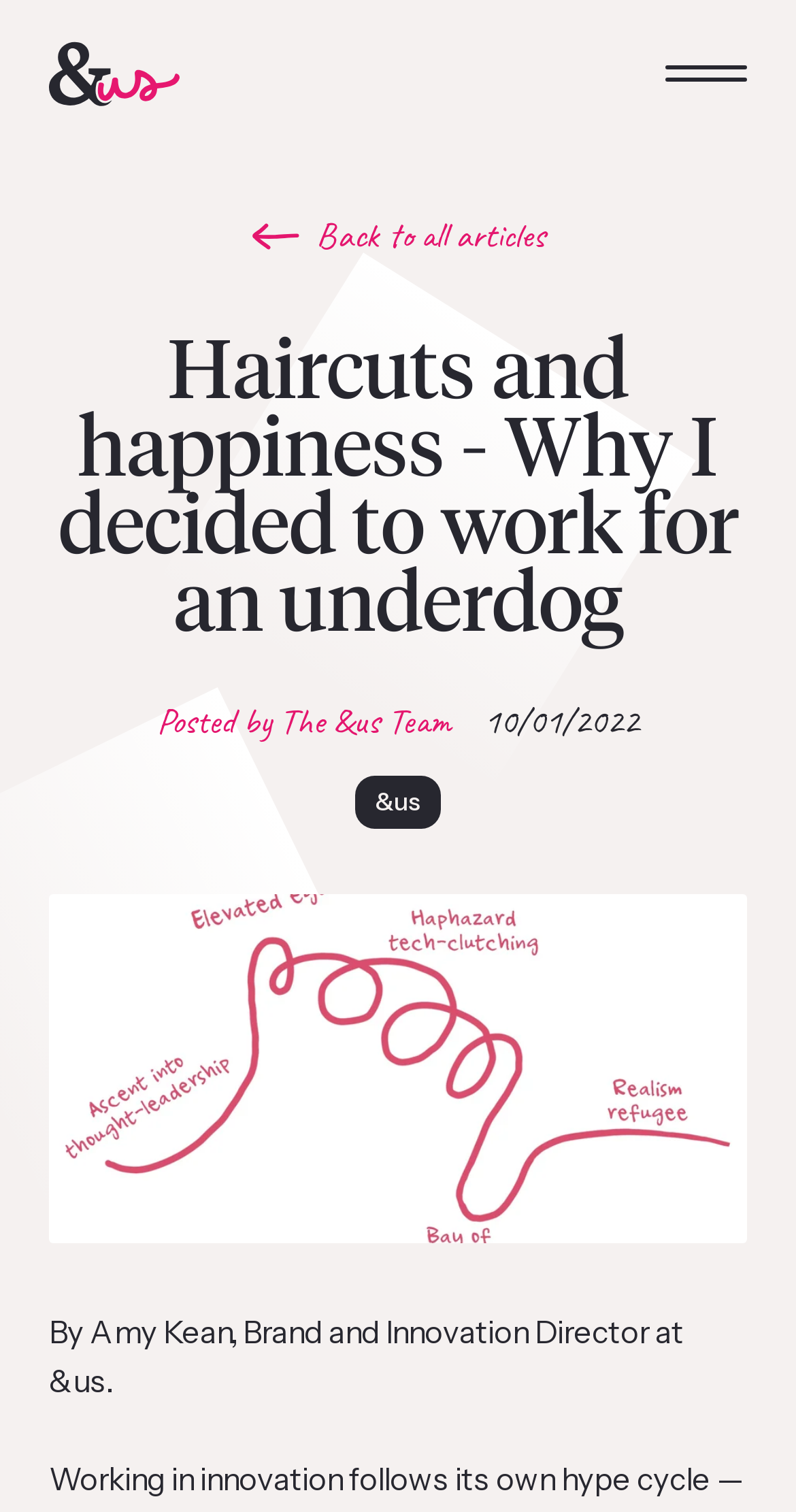What is the position of Amy Kean at &us?
Respond to the question with a well-detailed and thorough answer.

The answer can be found by looking at the image caption, which states 'By Amy Kean, Brand and Innovation Director at &us.'